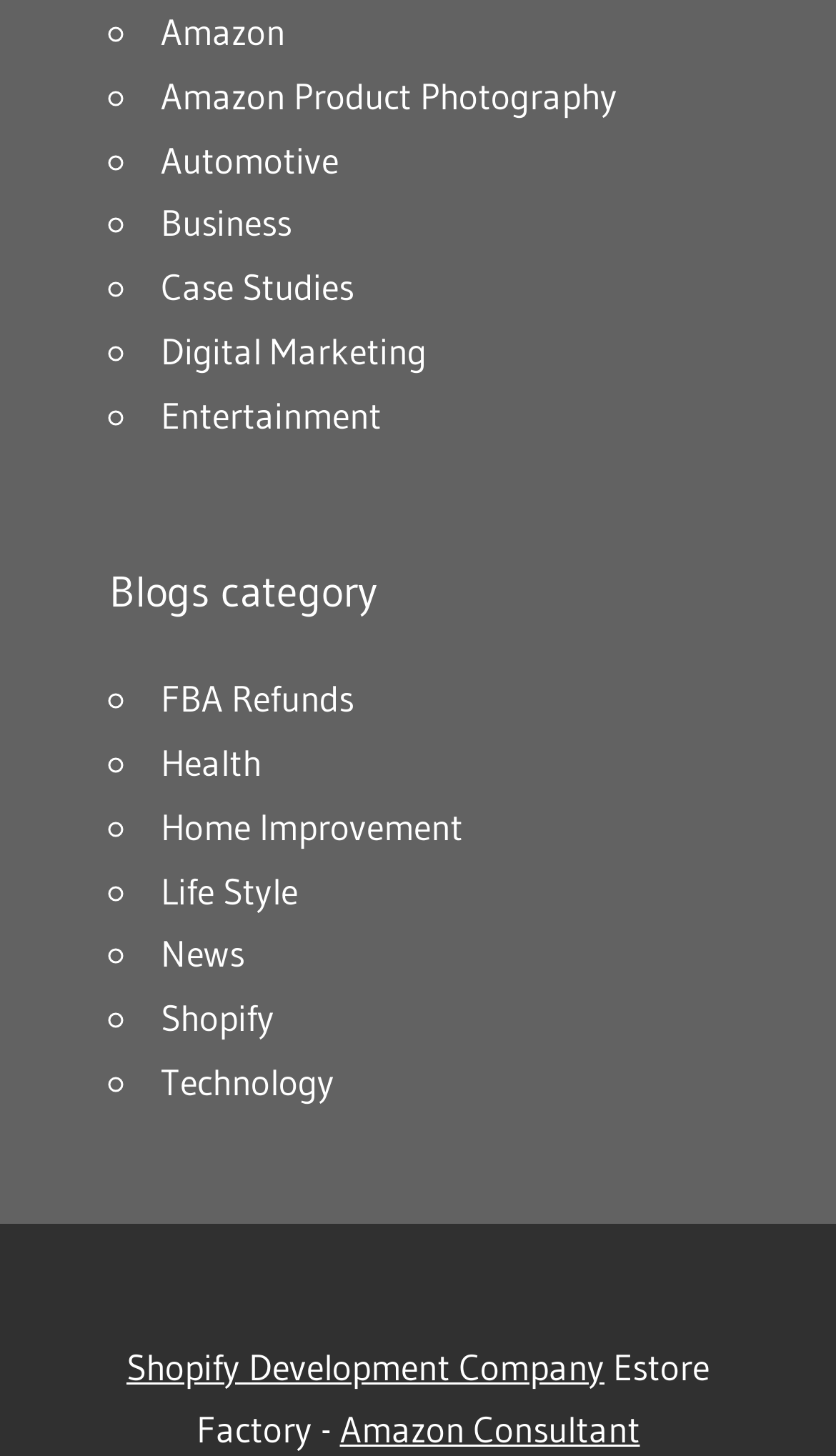Could you highlight the region that needs to be clicked to execute the instruction: "click on Amazon"?

[0.192, 0.006, 0.341, 0.037]